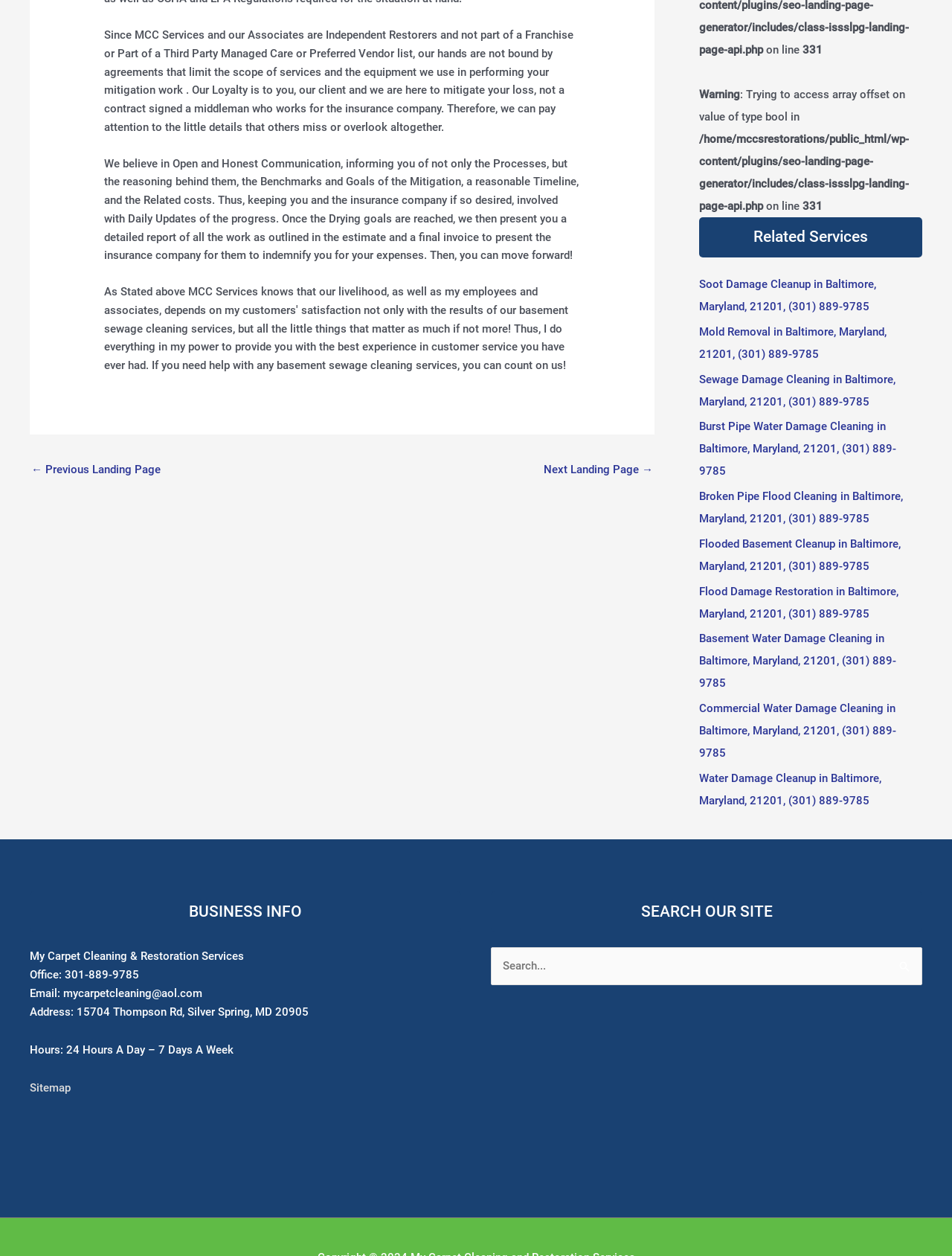What is the purpose of the search box?
Refer to the image and answer the question using a single word or phrase.

search the site